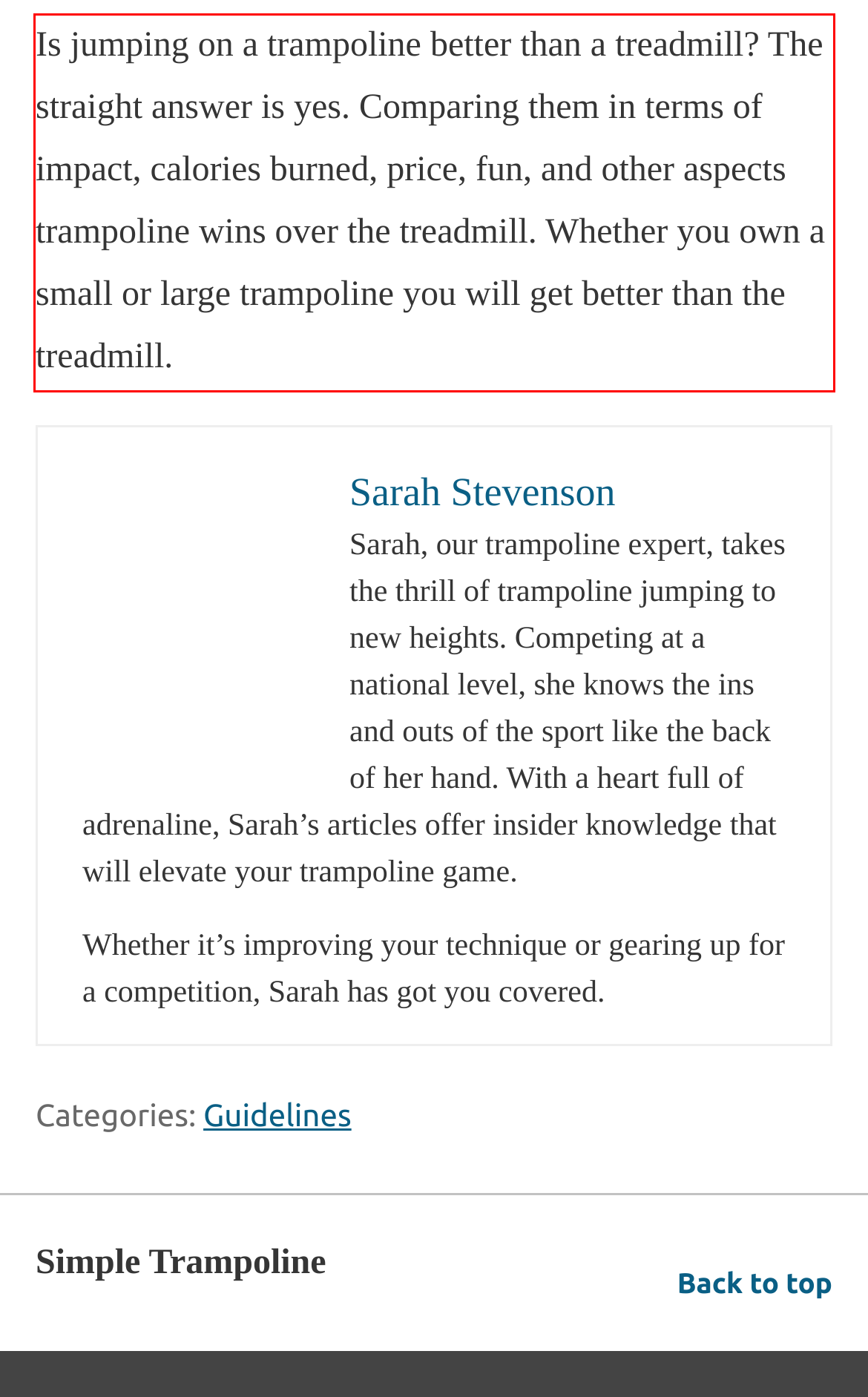You are looking at a screenshot of a webpage with a red rectangle bounding box. Use OCR to identify and extract the text content found inside this red bounding box.

Is jumping on a trampoline better than a treadmill? The straight answer is yes. Comparing them in terms of impact, calories burned, price, fun, and other aspects trampoline wins over the treadmill. Whether you own a small or large trampoline you will get better than the treadmill.